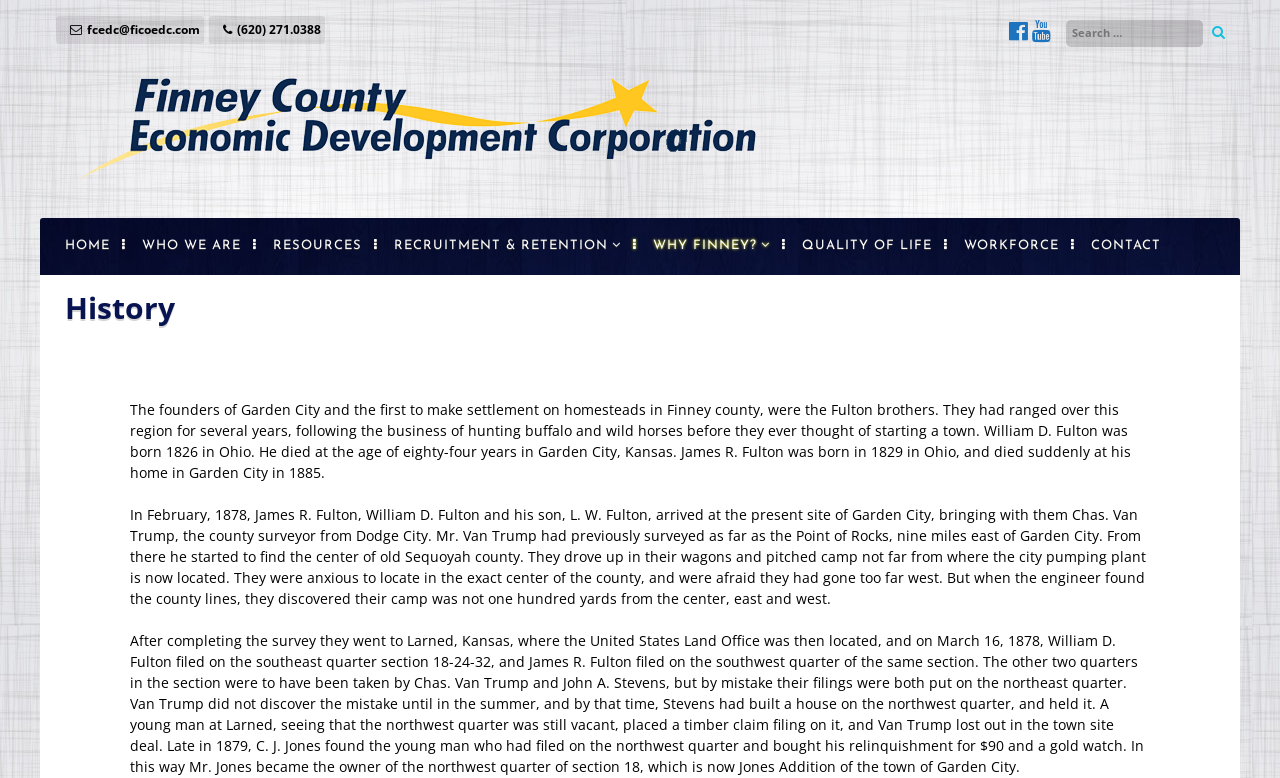Provide your answer to the question using just one word or phrase: Who were the founders of Garden City?

Fulton brothers